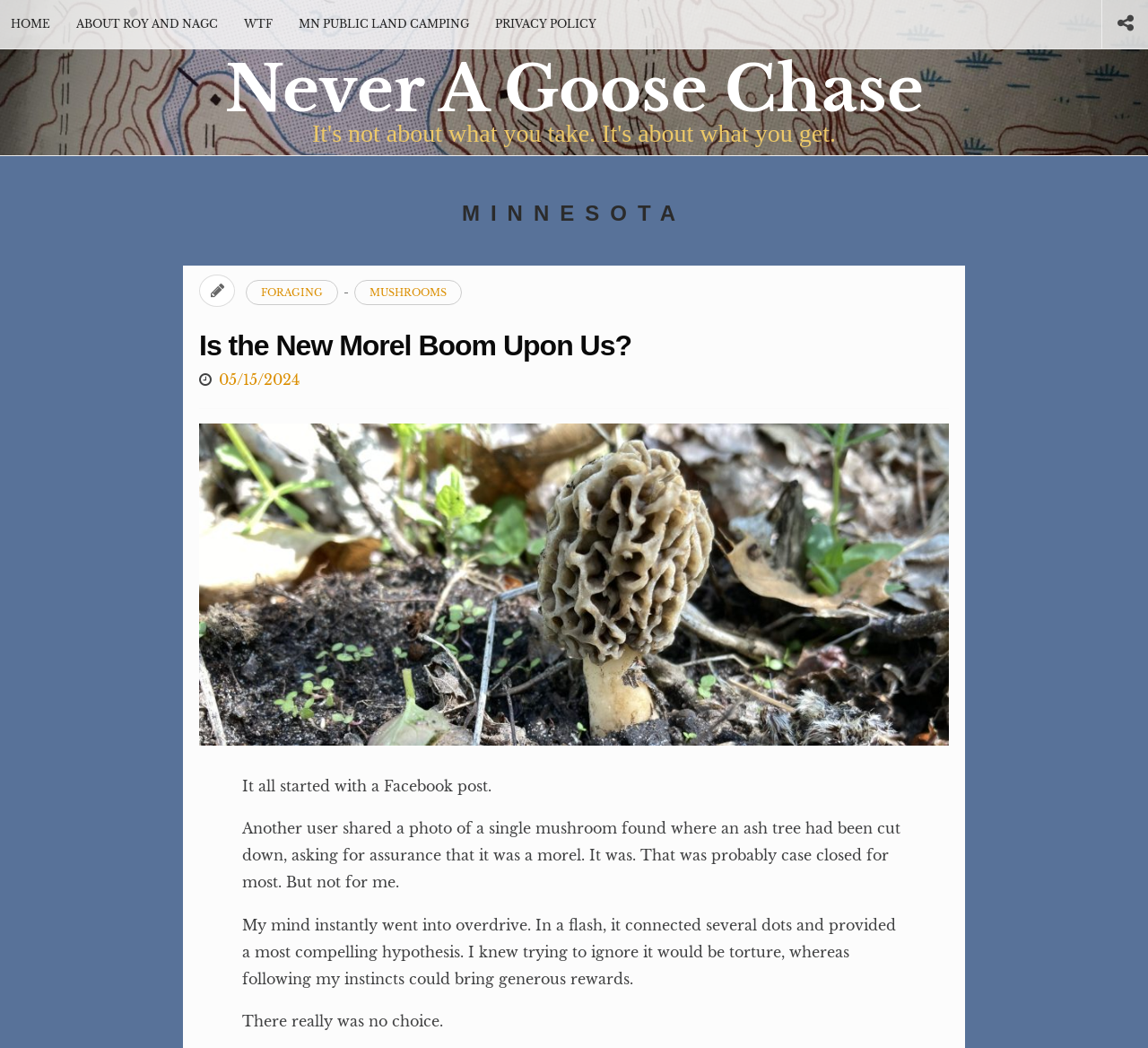Specify the bounding box coordinates of the region I need to click to perform the following instruction: "Click on Alan Shepherd". The coordinates must be four float numbers in the range of 0 to 1, i.e., [left, top, right, bottom].

None